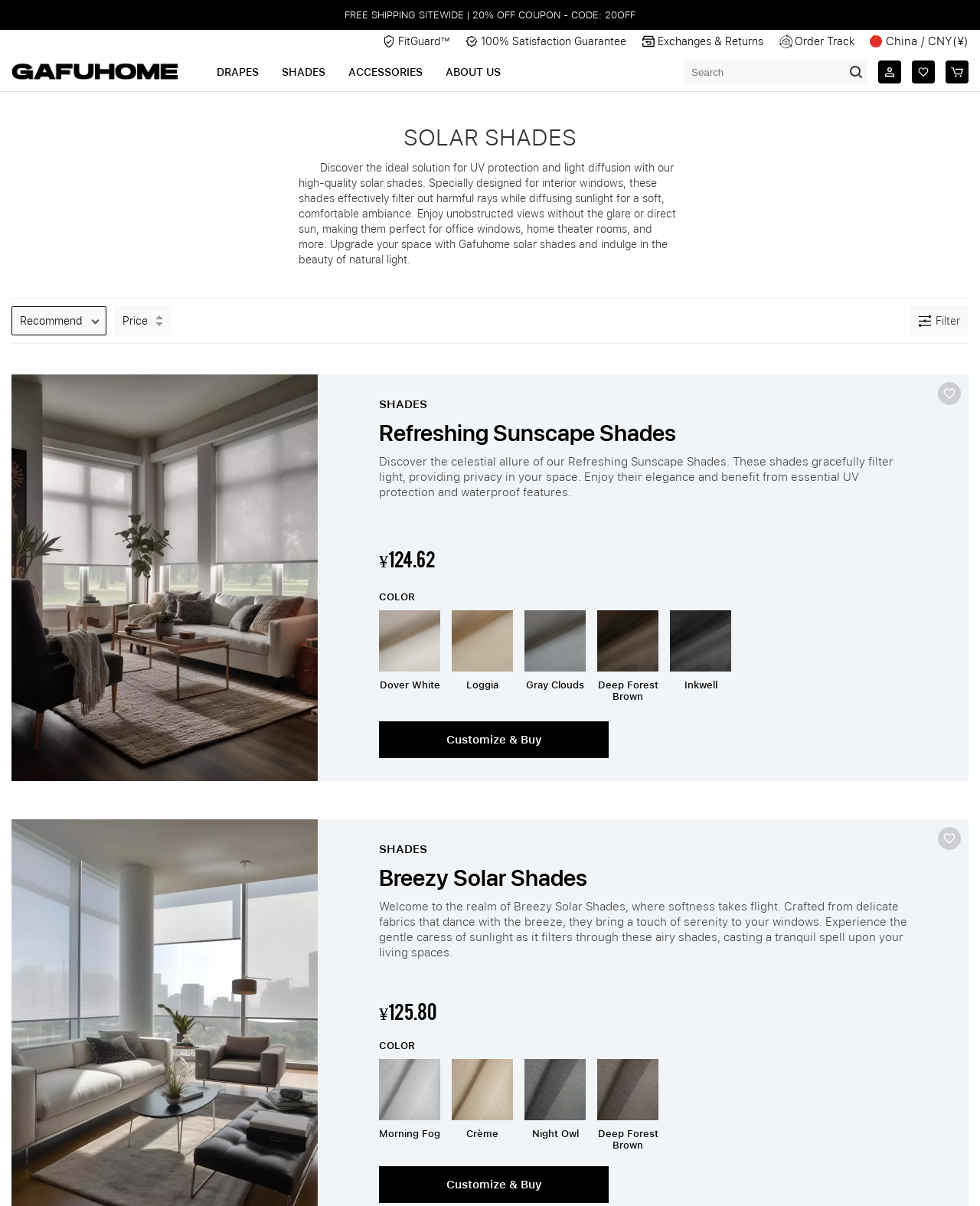Construct a thorough caption encompassing all aspects of the webpage.

This webpage is about solar shades, specifically highlighting the benefits of using high-quality solar shades for interior windows. At the top of the page, there is a navigation bar with links to different sections of the website, including "DRAPES", "SHADES", "ACCESSORIES", and "ABOUT US". Below the navigation bar, there is a heading that reads "SOLAR SHADES" in large font.

The main content of the page is divided into two sections, each showcasing a different type of solar shade. The first section is about "Refreshing Sunscape Shades", which are described as elegantly filtering light and providing privacy while also offering UV protection and waterproof features. There is an image of the shade, along with a description, price, and color options. The color options are displayed as small images with corresponding text labels.

The second section is about "Breezy Solar Shades", which are described as soft and airy, bringing a touch of serenity to windows. There is also an image of the shade, along with a description, price, and color options, similar to the first section.

Throughout the page, there are also several calls-to-action, such as "Customize & Buy" buttons, and links to other related products or sections of the website. At the bottom of the page, there is a footer section with links to customer service, shipping information, and other resources.